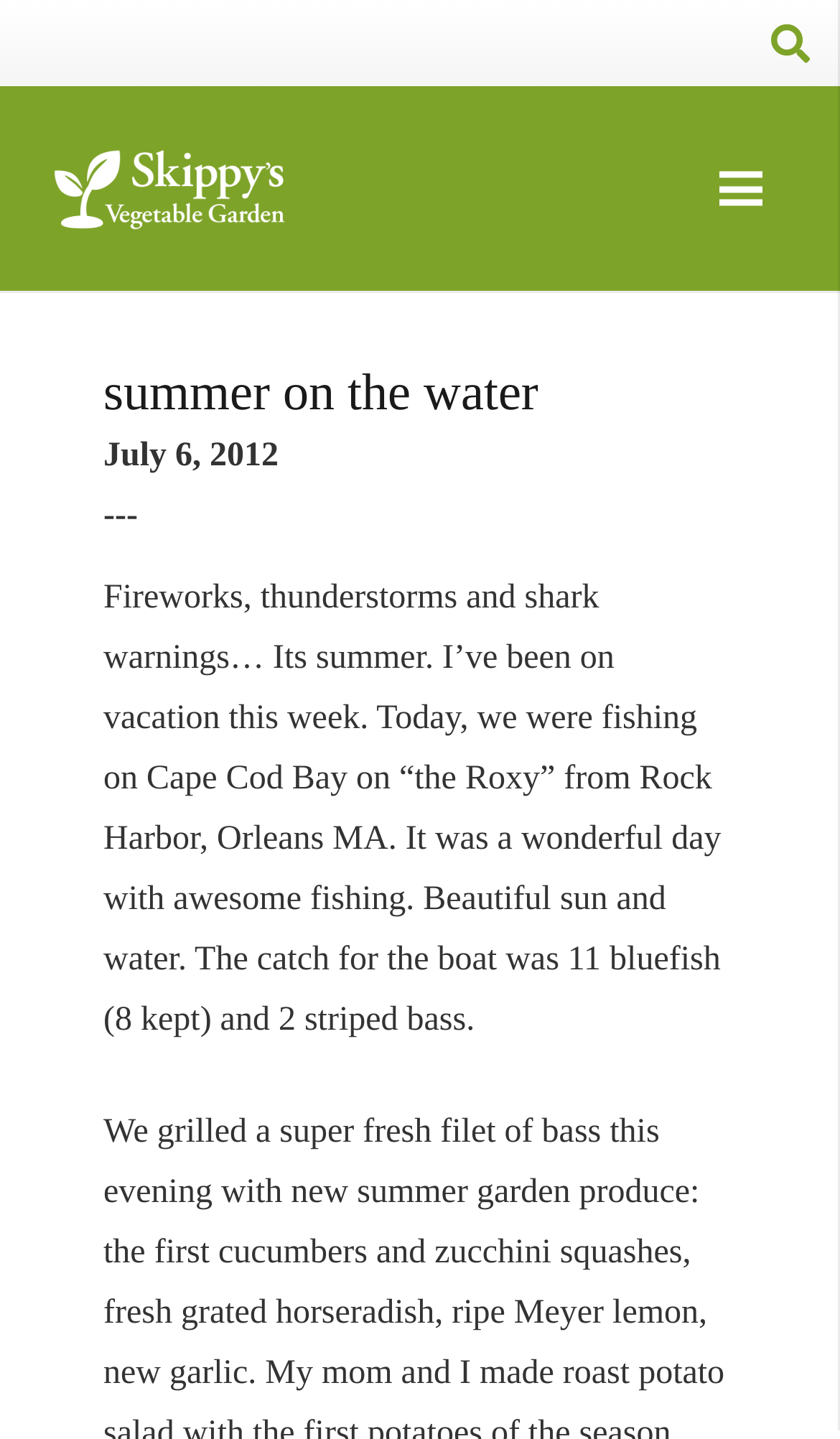Please respond in a single word or phrase: 
How many striped bass were caught?

2